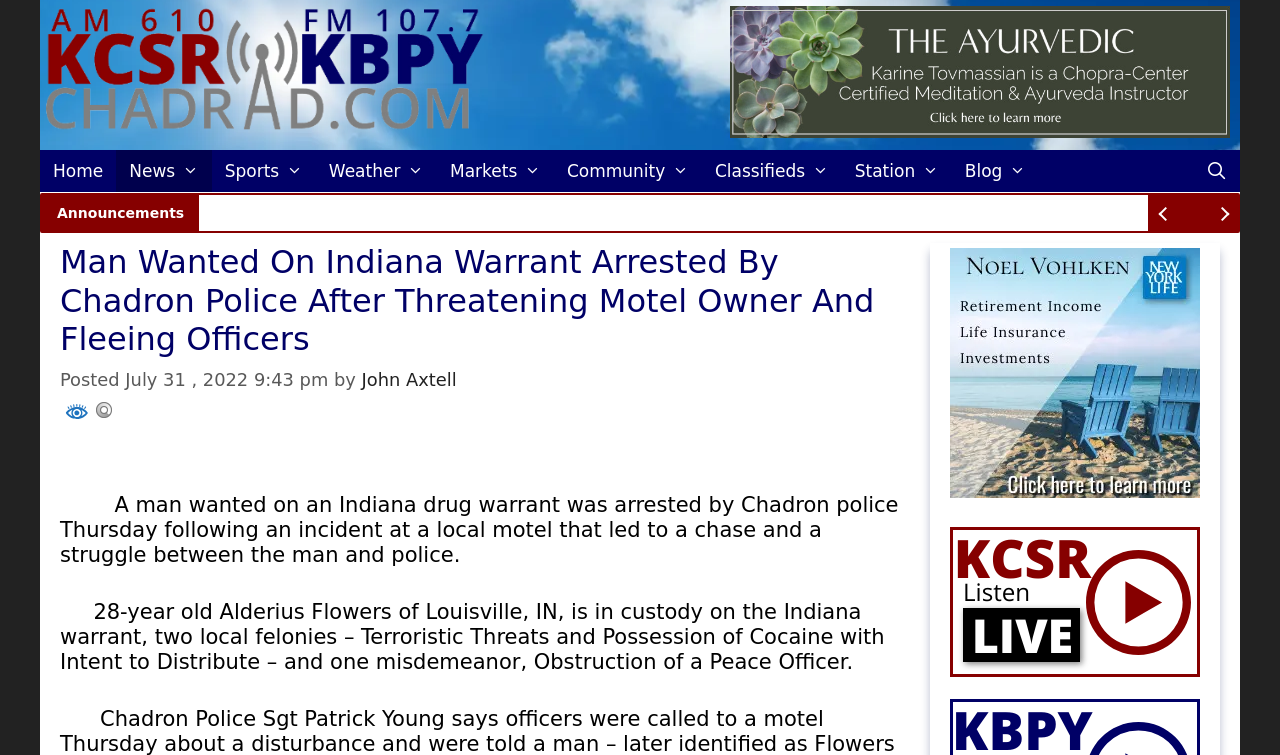Who is the author of the article?
Using the details from the image, give an elaborate explanation to answer the question.

I found the answer by looking at the article content, specifically the section below the title, which mentions 'by John Axtell'.